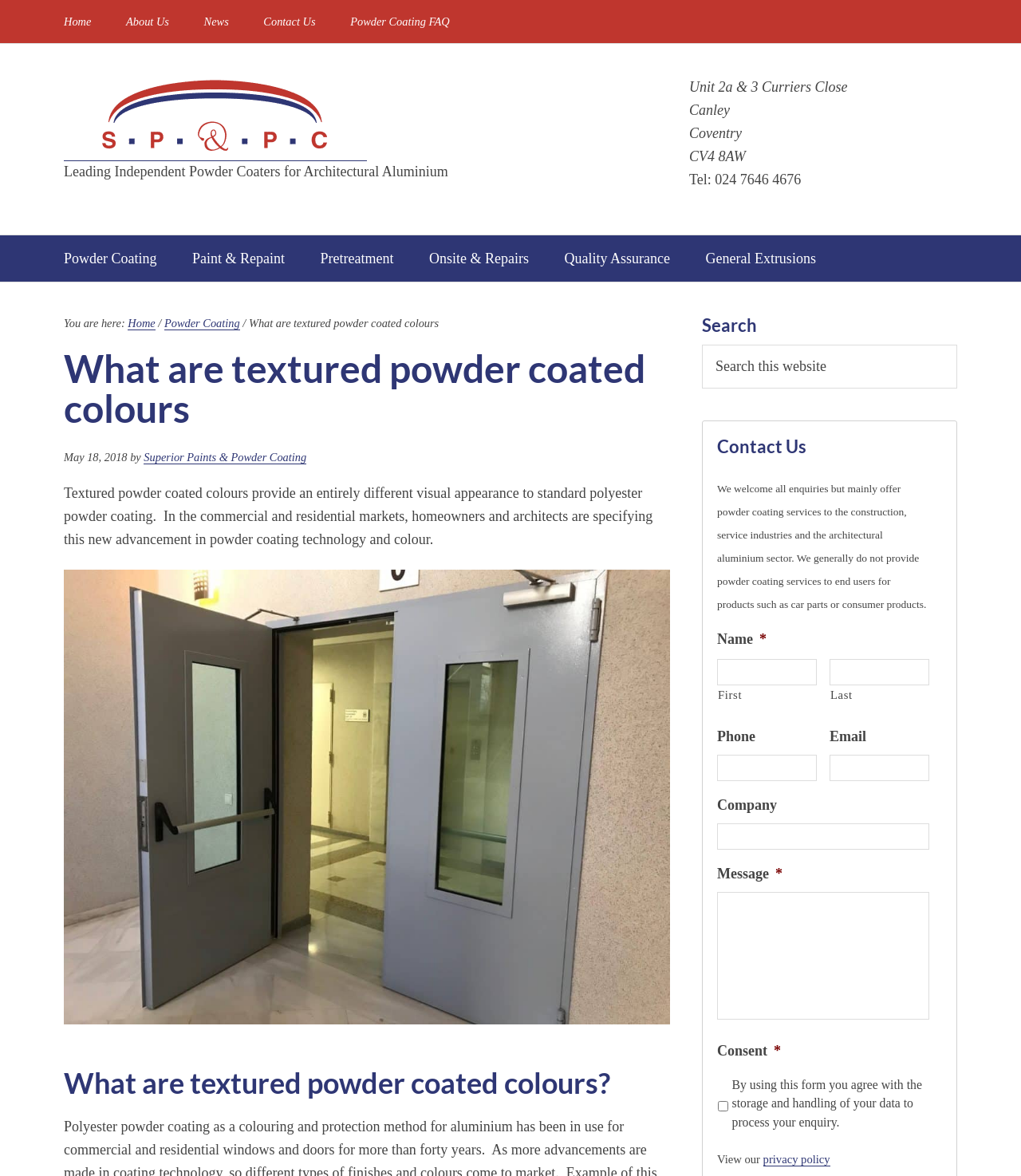What is the main topic of the webpage? Based on the image, give a response in one word or a short phrase.

Textured powder coated colours